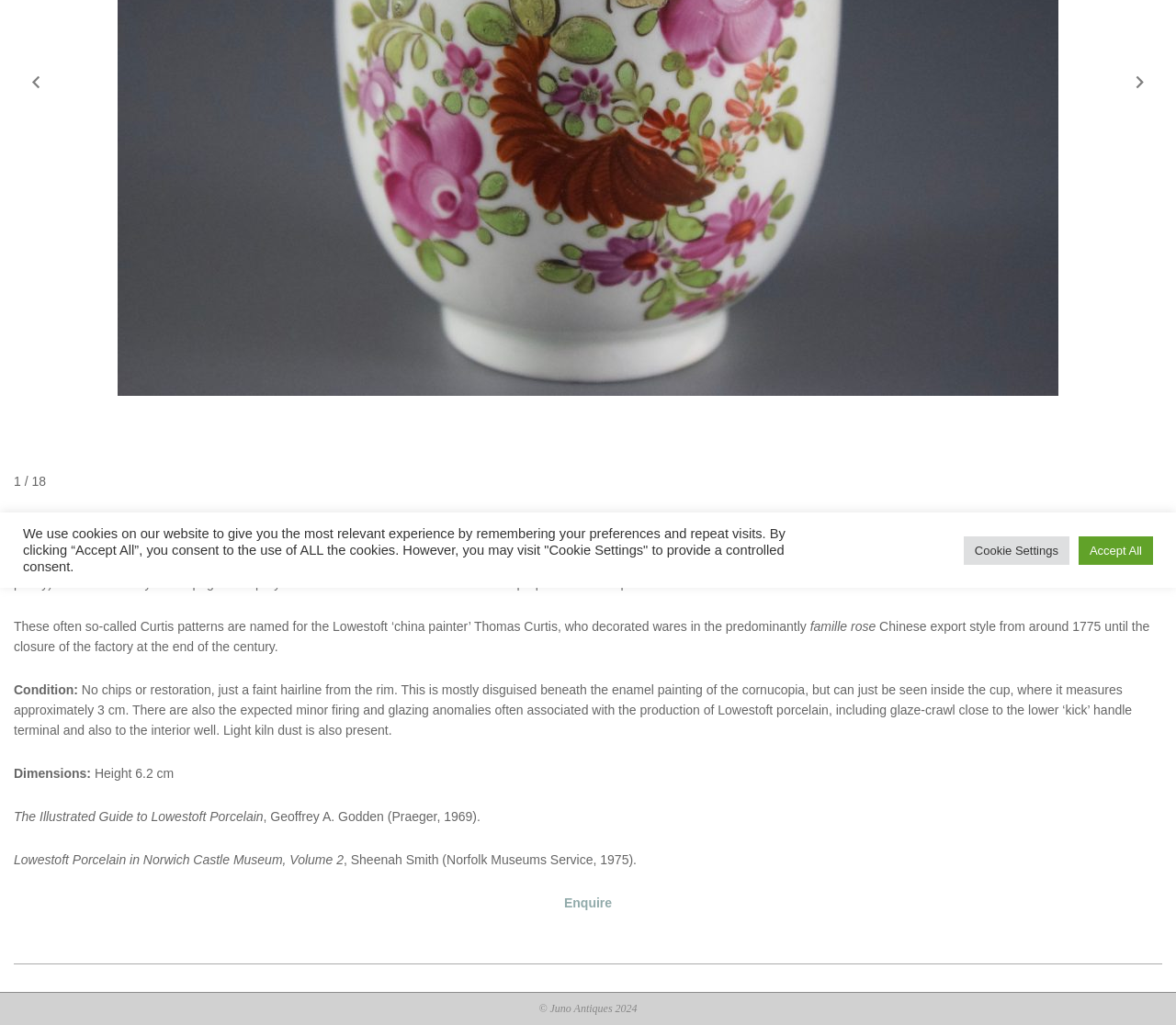Identify the bounding box of the UI component described as: "Enquire".

[0.48, 0.873, 0.52, 0.888]